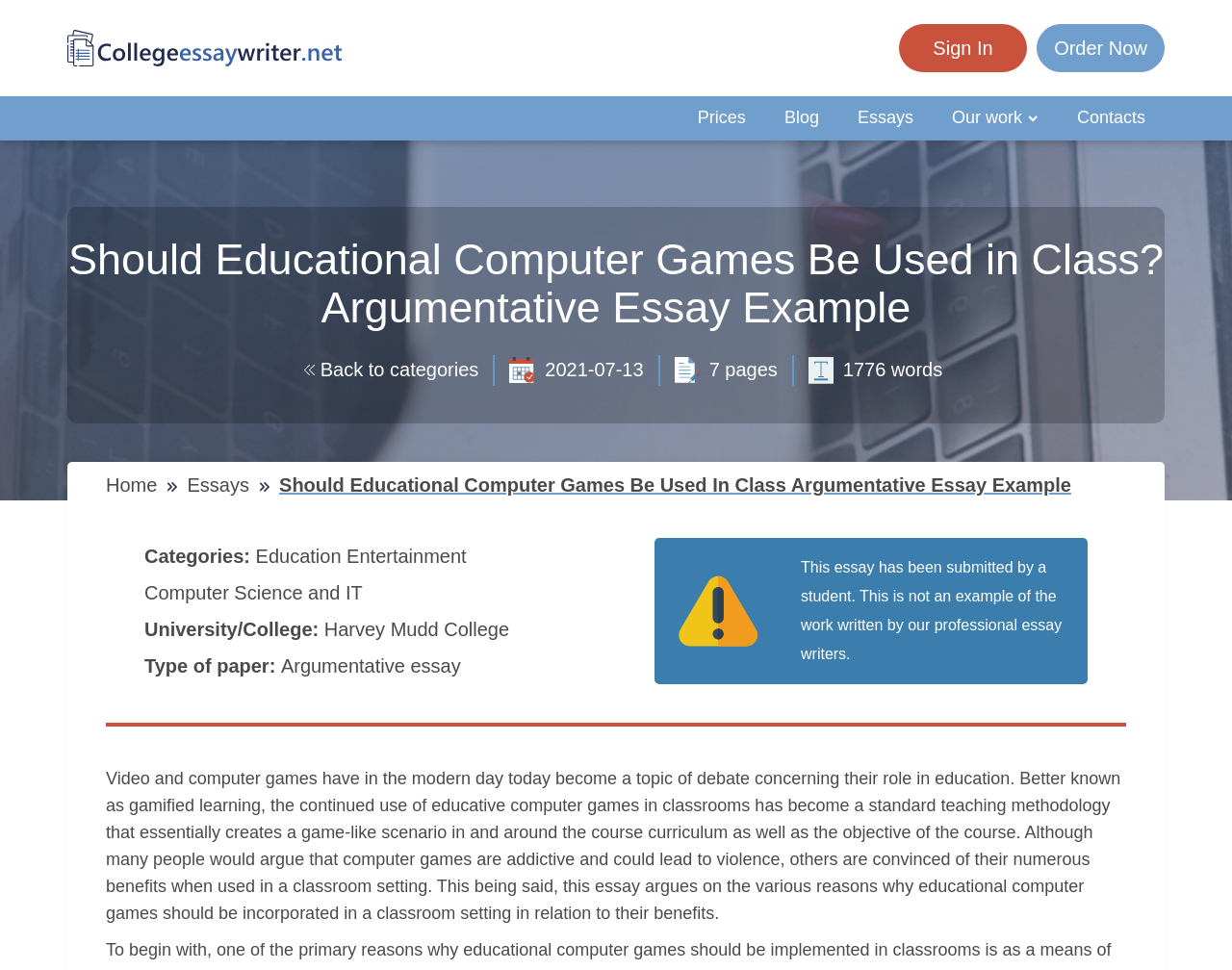Locate the bounding box coordinates of the element that should be clicked to execute the following instruction: "View blog".

[0.621, 0.099, 0.68, 0.145]